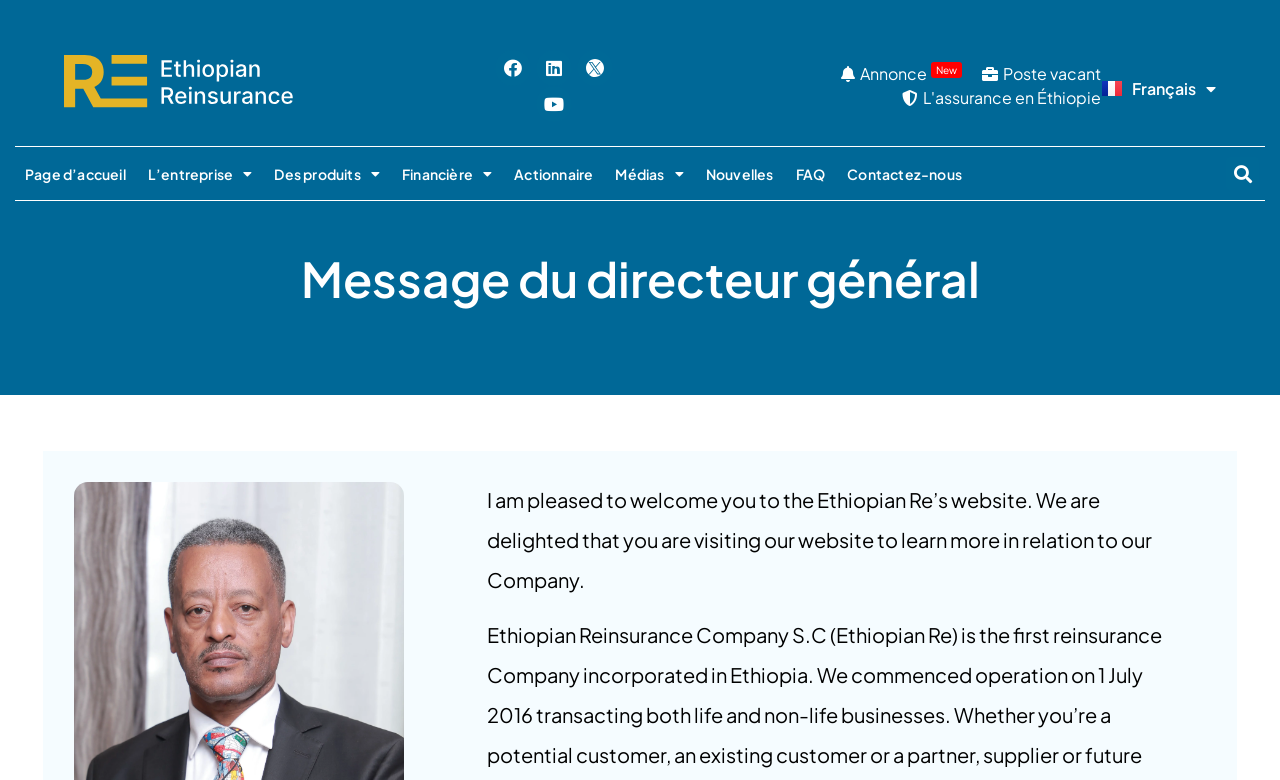Indicate the bounding box coordinates of the clickable region to achieve the following instruction: "Click on Facebook link."

[0.386, 0.064, 0.415, 0.11]